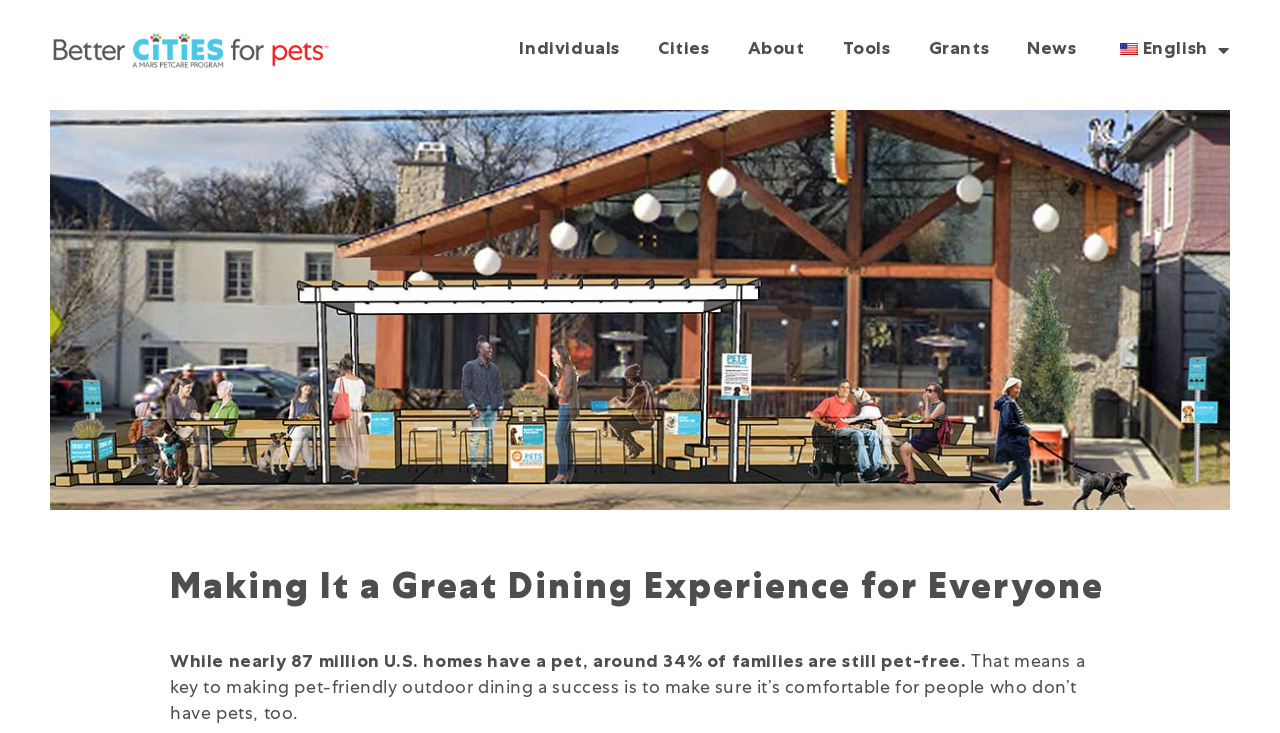Illustrate the webpage with a detailed description.

The webpage is about making pet-friendly outdoor dining a great experience for everyone. At the top, there are 7 links in a row, including "Individuals", "Cities", "About", "Tools", "Grants", "News", and a language selection option with a flag icon. 

Below the links, there is a main heading that reads "Making It a Great Dining Experience for Everyone". 

Under the heading, there are two paragraphs of text. The first paragraph states that nearly 87 million U.S. homes have a pet, but around 34% of families are still pet-free. The second paragraph explains that making pet-friendly outdoor dining a success requires ensuring comfort for people without pets as well.